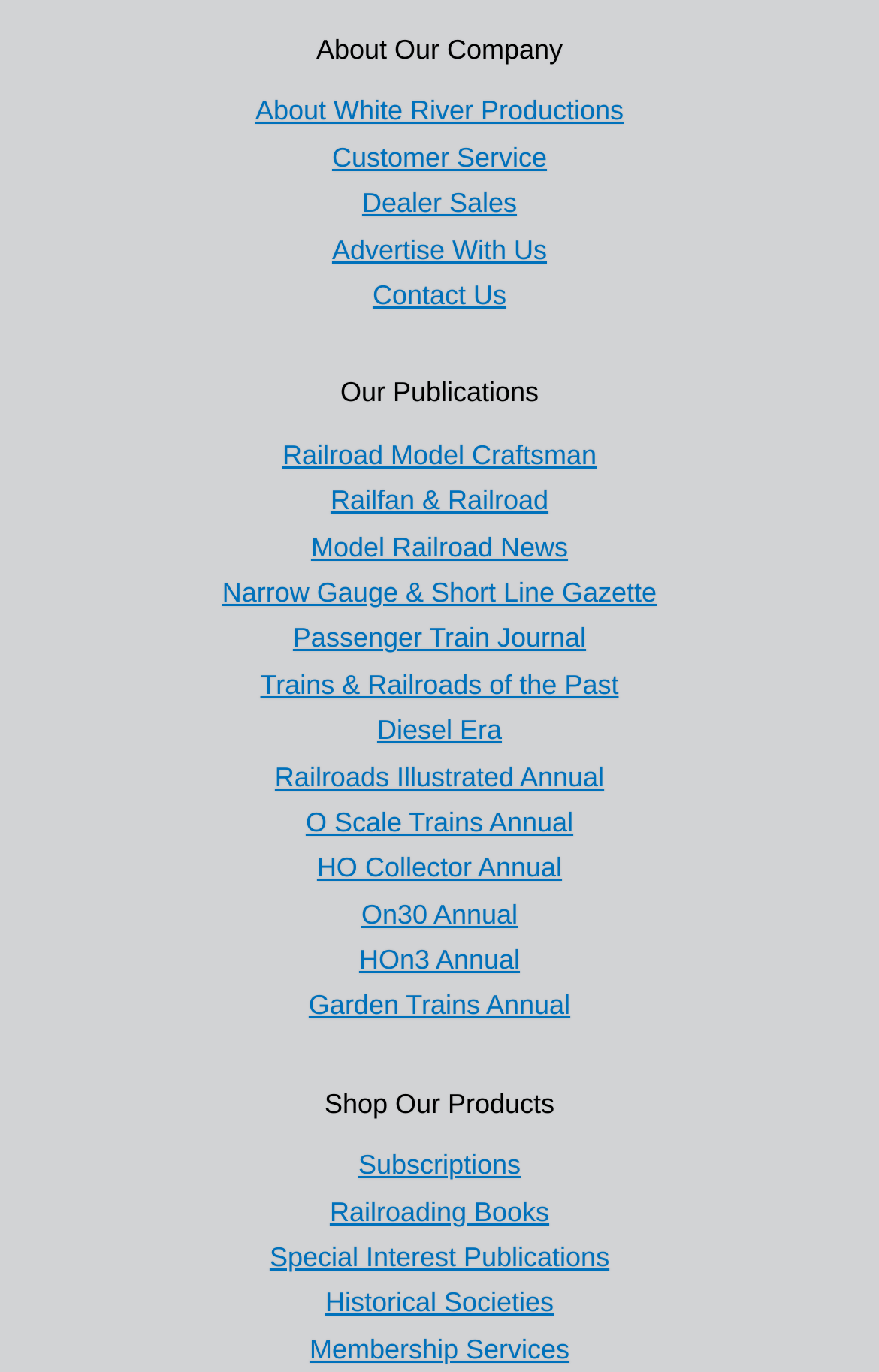Please determine the bounding box coordinates of the section I need to click to accomplish this instruction: "Shop for subscriptions".

[0.408, 0.838, 0.592, 0.861]